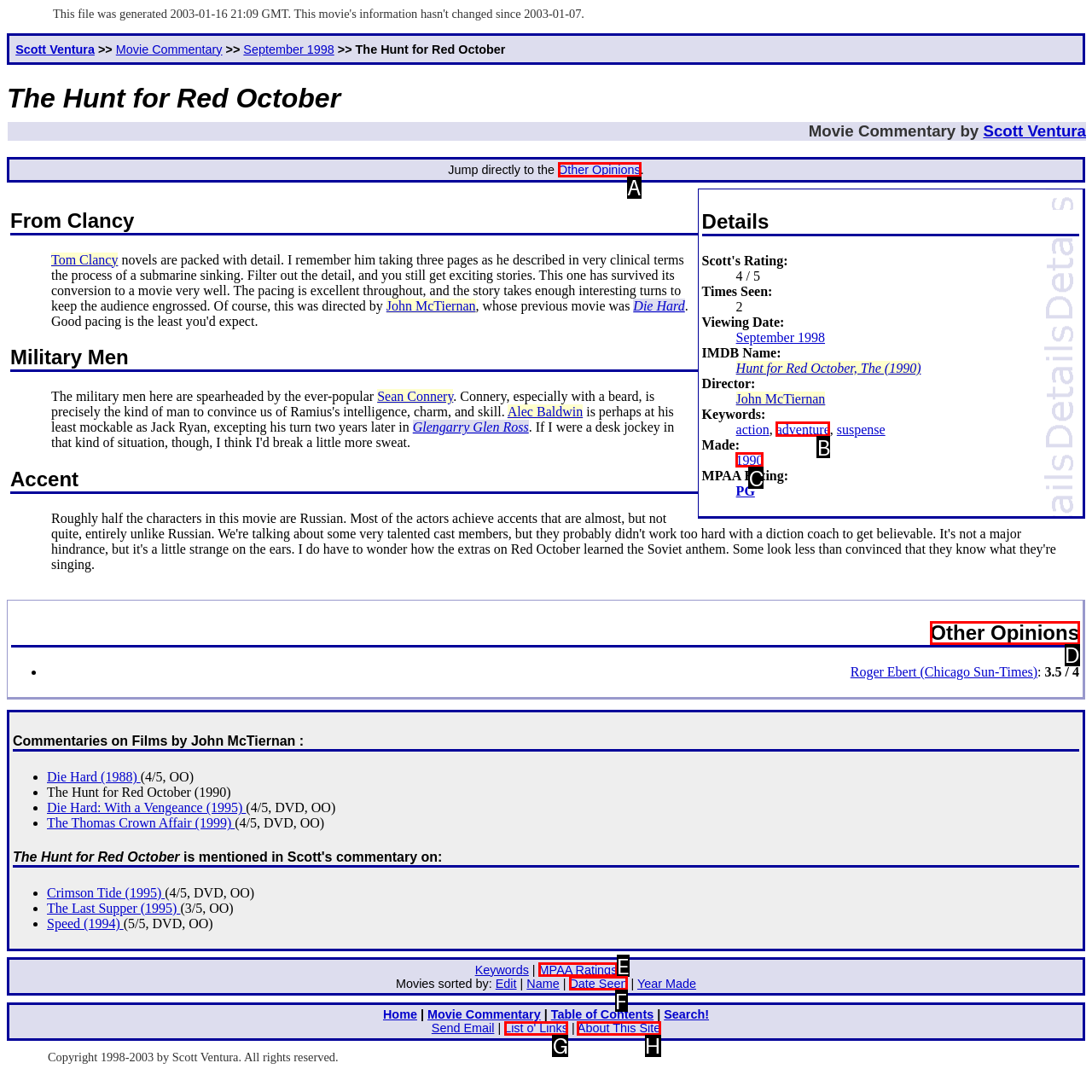Identify the letter of the correct UI element to fulfill the task: Click on the link '武汉桑拿会所' from the given options in the screenshot.

None